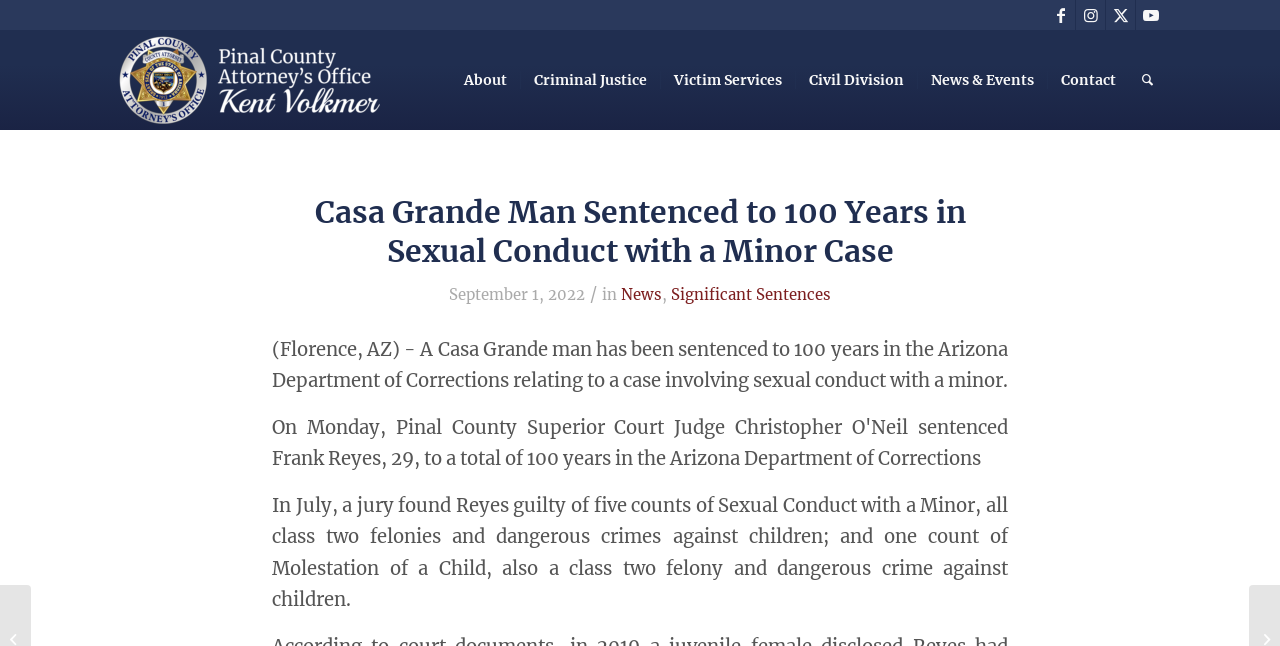Please find and give the text of the main heading on the webpage.

Casa Grande Man Sentenced to 100 Years in Sexual Conduct with a Minor Case